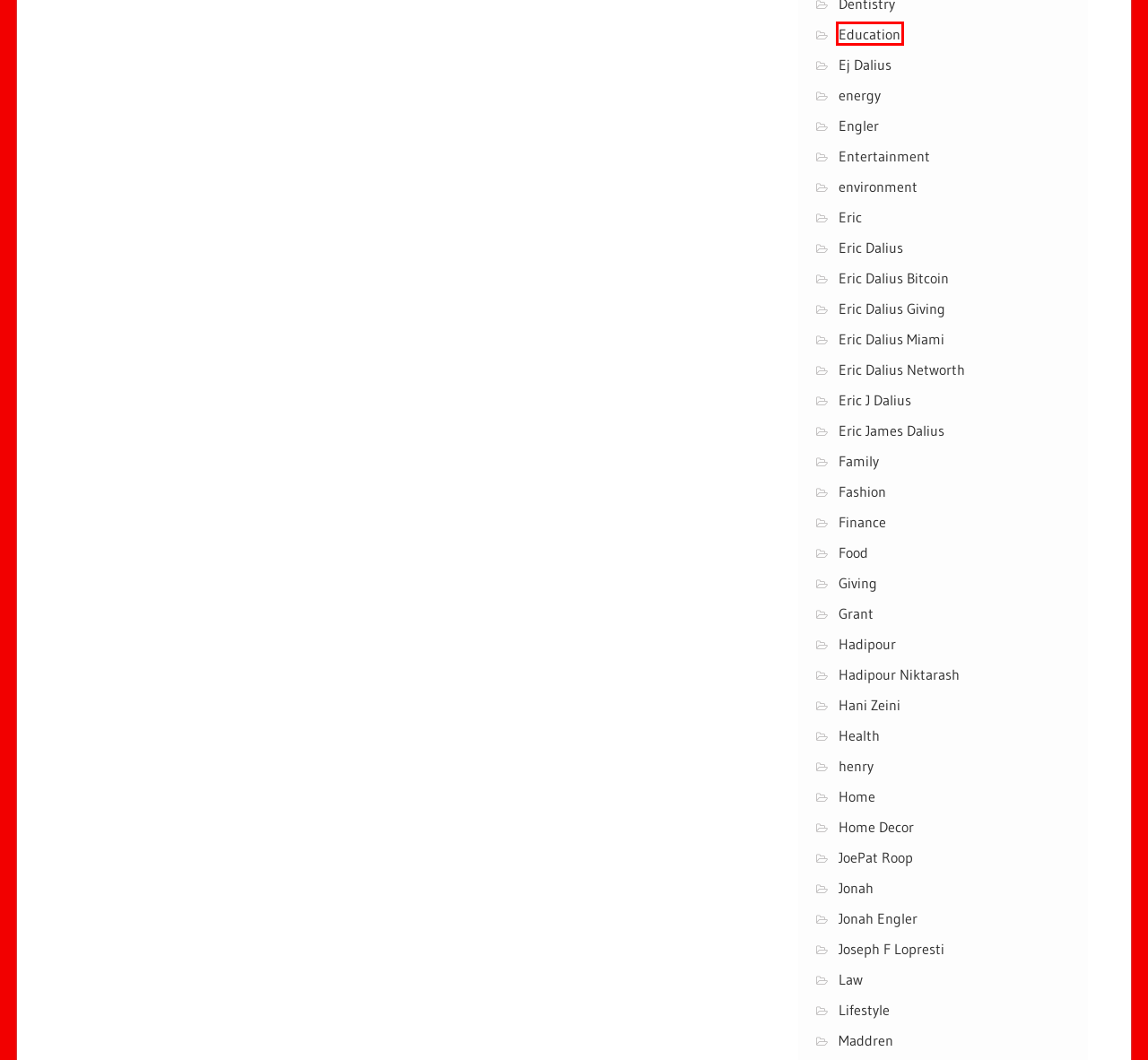You are presented with a screenshot of a webpage with a red bounding box. Select the webpage description that most closely matches the new webpage after clicking the element inside the red bounding box. The options are:
A. Jonah Engler Archives - Incy N Wincy
B. Family Archives - Incy N Wincy
C. Engler Archives - Incy N Wincy
D. Entertainment Archives - Incy N Wincy
E. Grant Archives - Incy N Wincy
F. Joseph F Lopresti Archives - Incy N Wincy
G. Education Archives - Incy N Wincy
H. Food Archives - Incy N Wincy

G